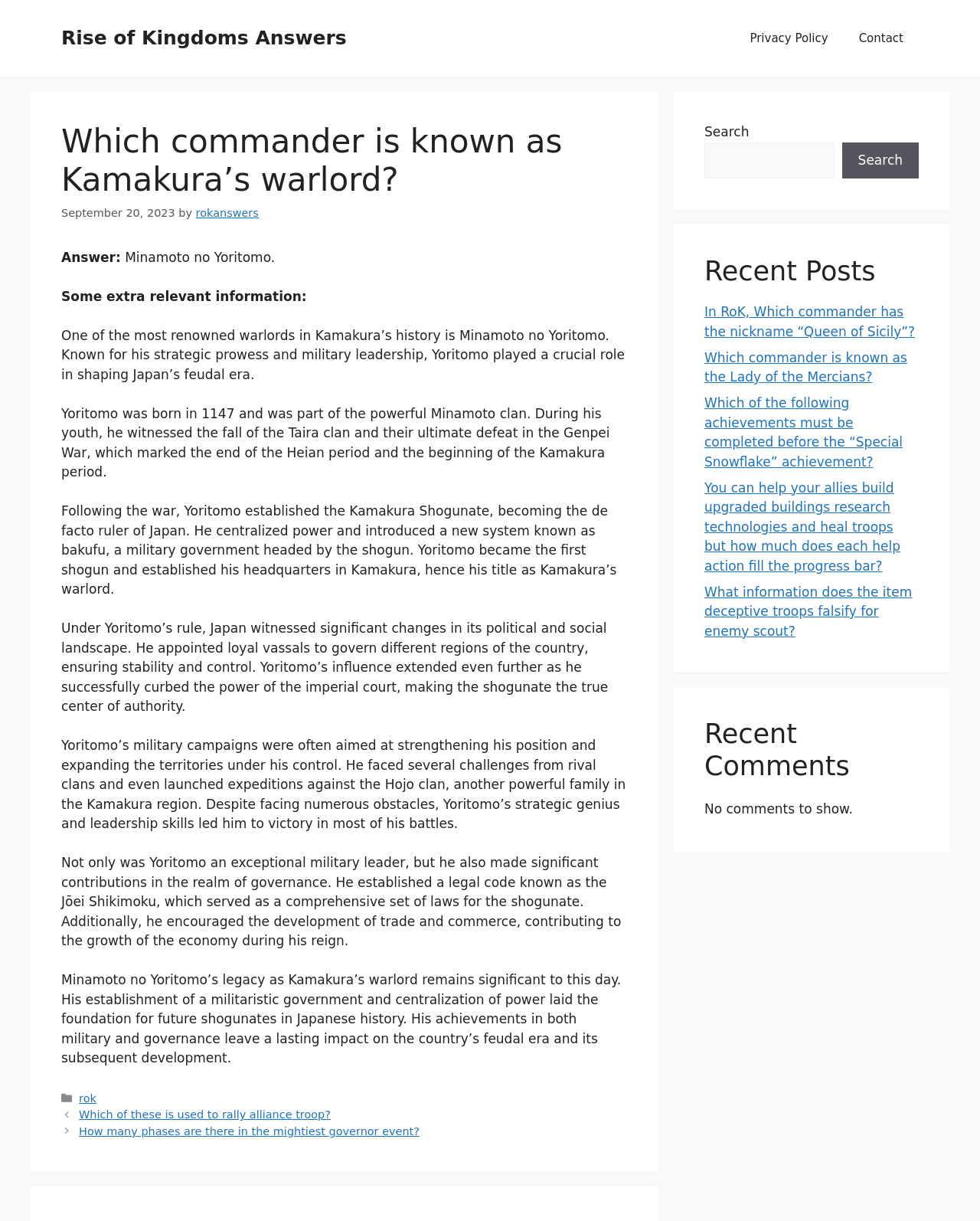Give a short answer using one word or phrase for the question:
How many phases are there in the mightiest governor event?

Unknown